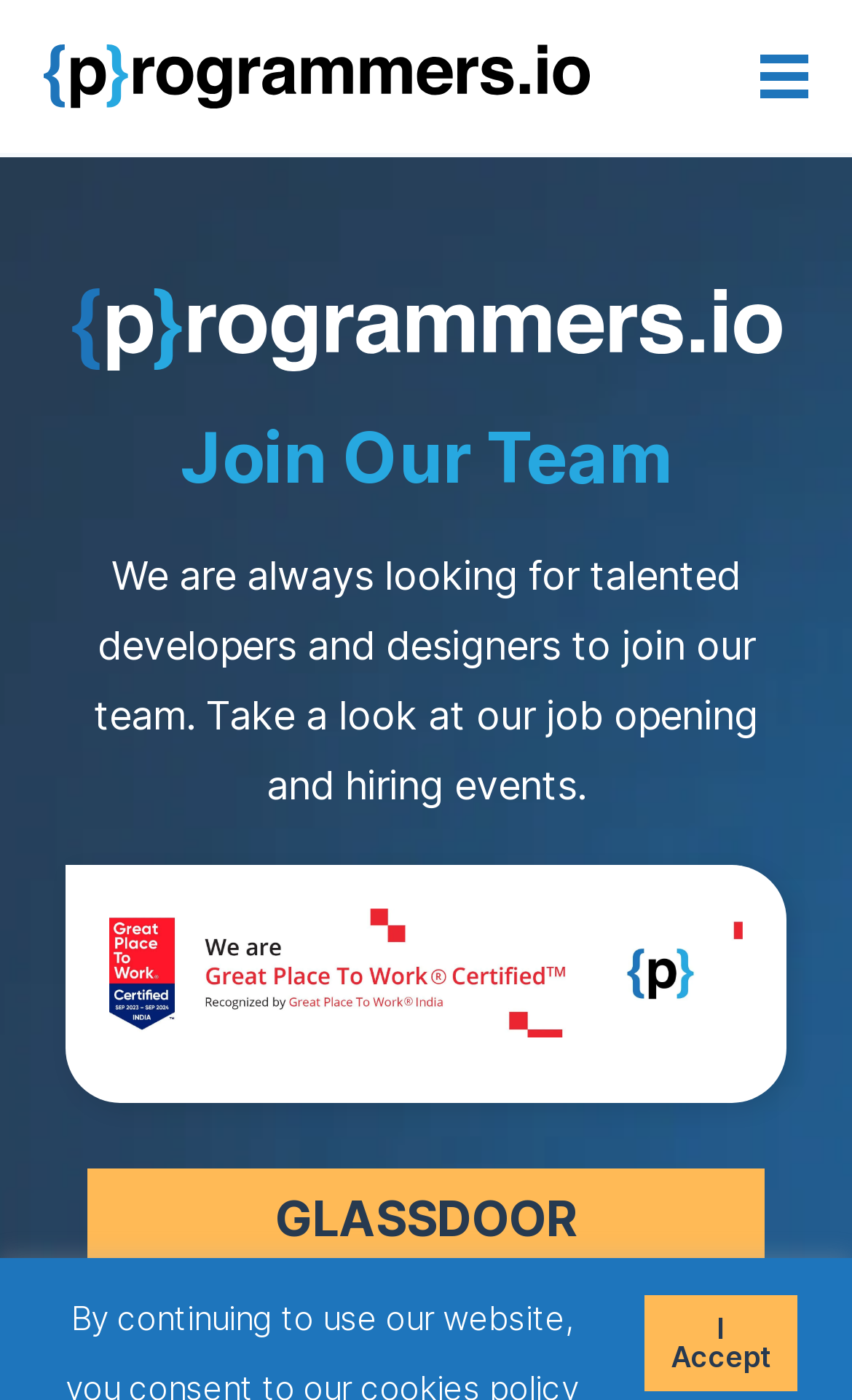Reply to the question with a brief word or phrase: What is the purpose of the 'I Accept' button?

To accept terms